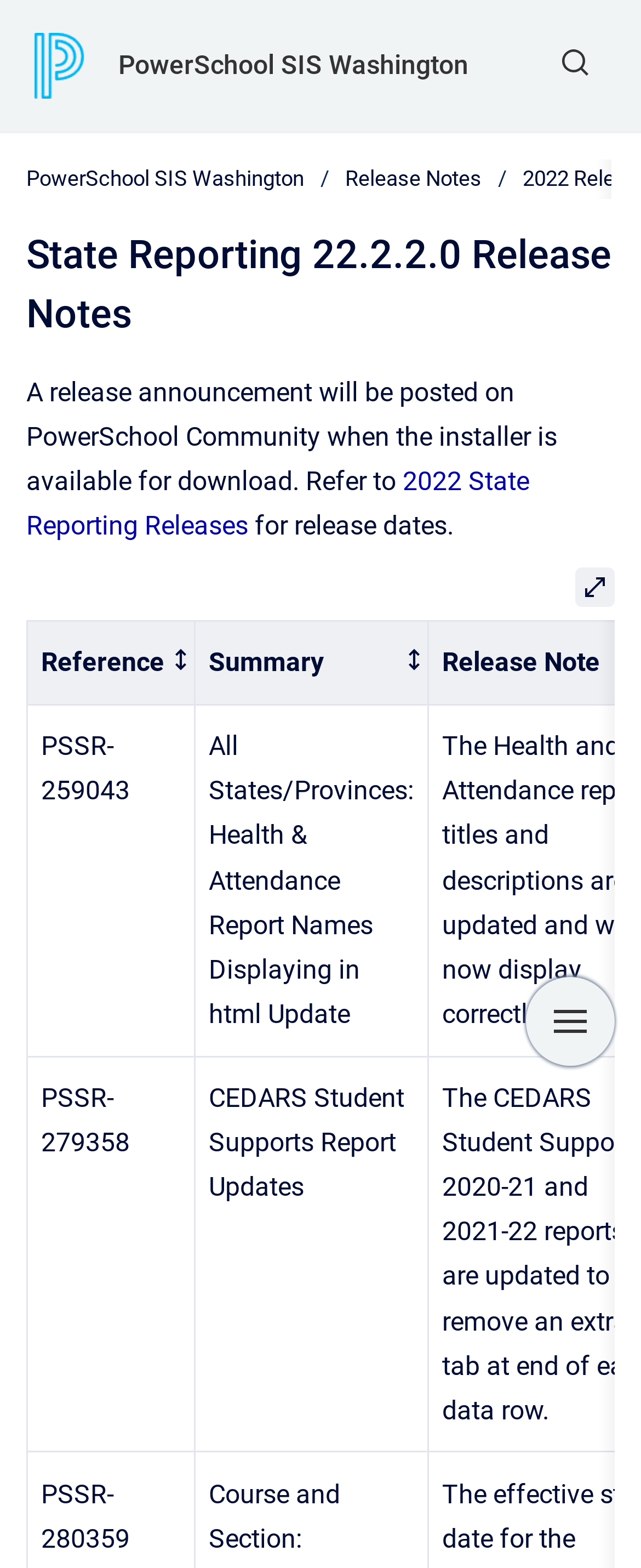Please specify the bounding box coordinates of the region to click in order to perform the following instruction: "Show search form".

[0.836, 0.021, 0.959, 0.063]